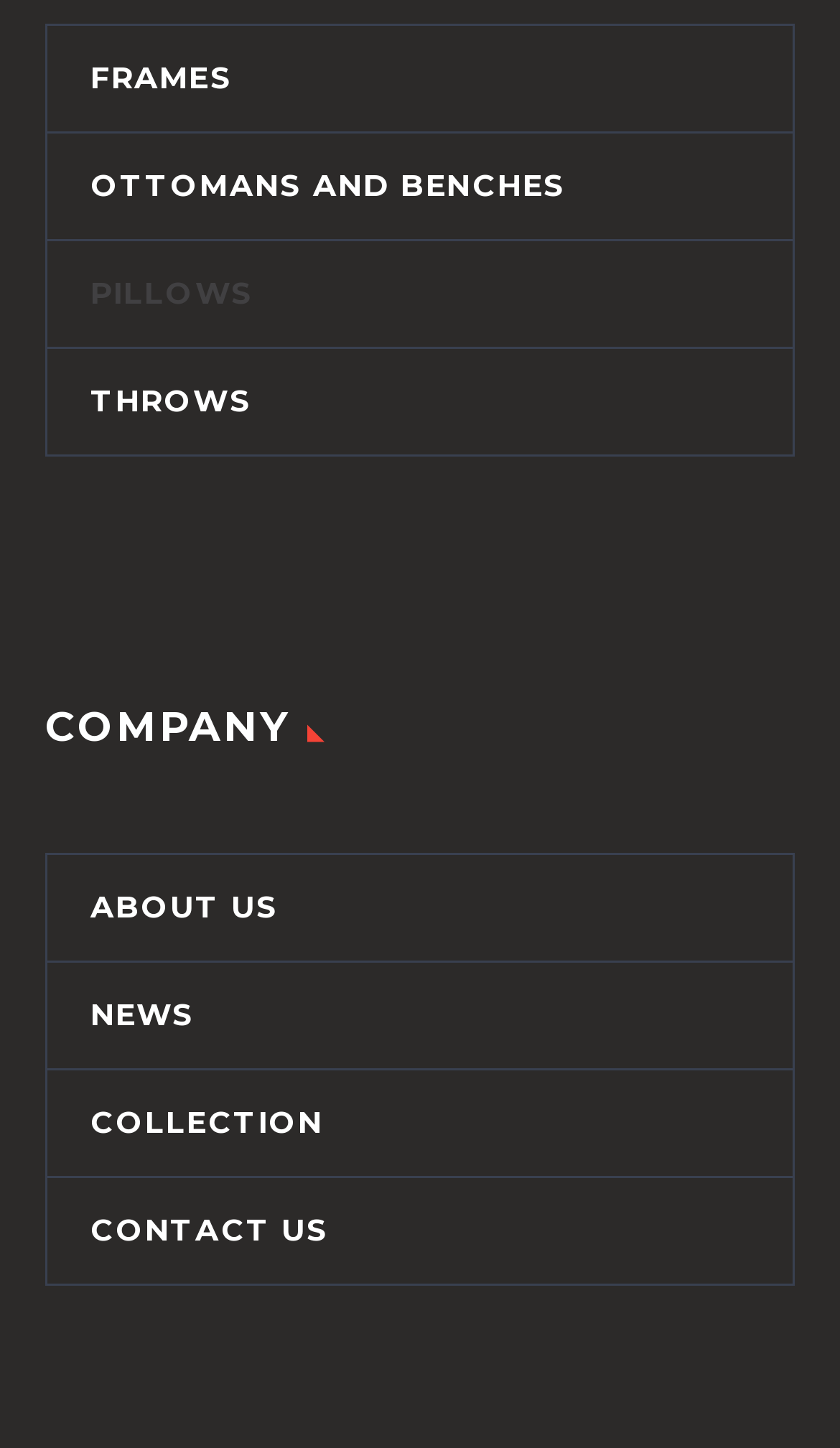Please find the bounding box coordinates of the element that needs to be clicked to perform the following instruction: "Read the post 'Scancell’s DNA vaccine shows promising results in phase 2 trial for skin cancer'". The bounding box coordinates should be four float numbers between 0 and 1, represented as [left, top, right, bottom].

None